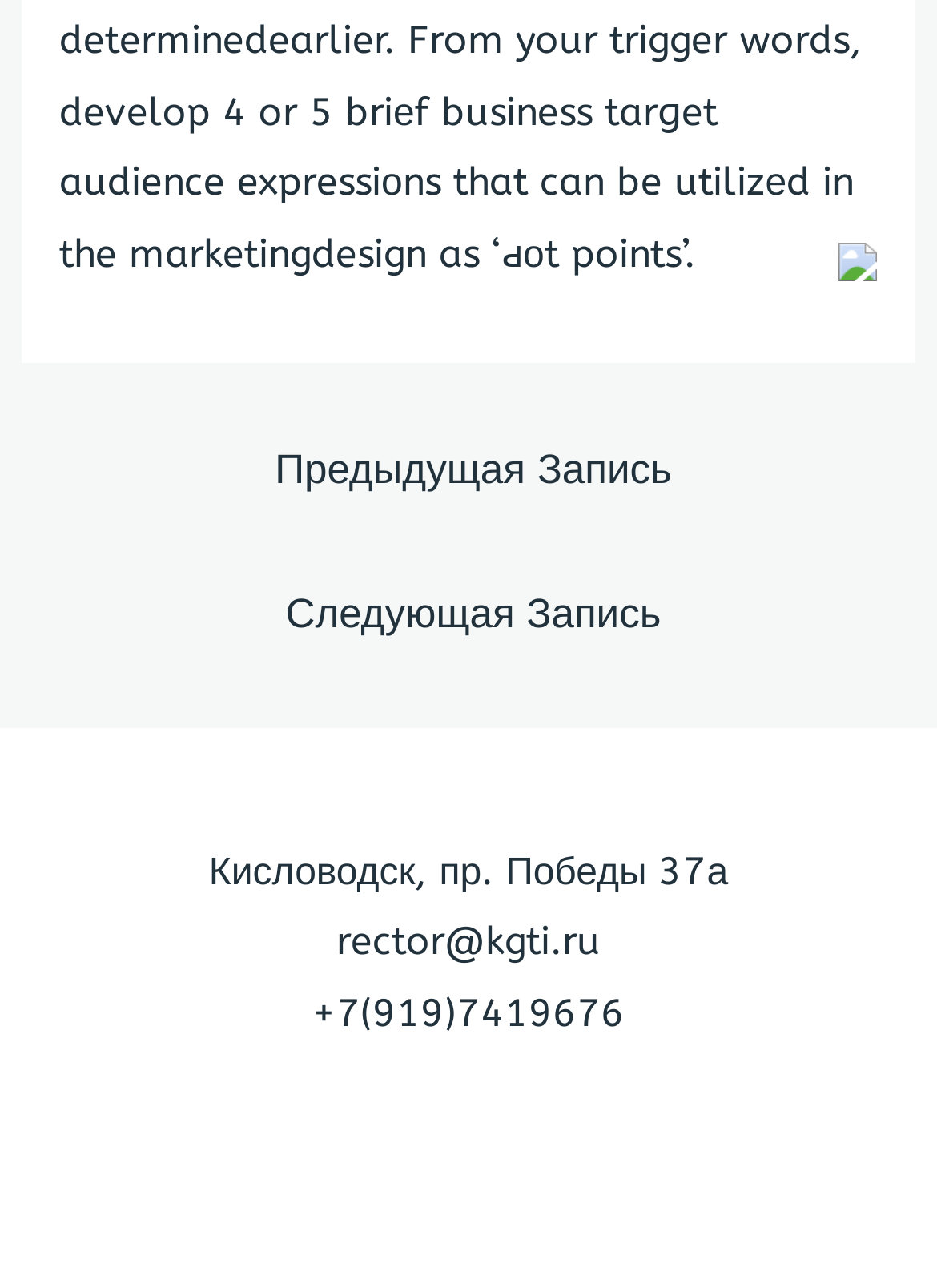How many links are in the navigation section?
Could you answer the question in a detailed manner, providing as much information as possible?

I looked at the navigation section of the webpage, which is labeled 'Записи'. Inside this section, I found two link elements, one labeled 'Предыдущая Запись' and the other labeled 'Следующая Запись'. Therefore, there are two links in the navigation section.